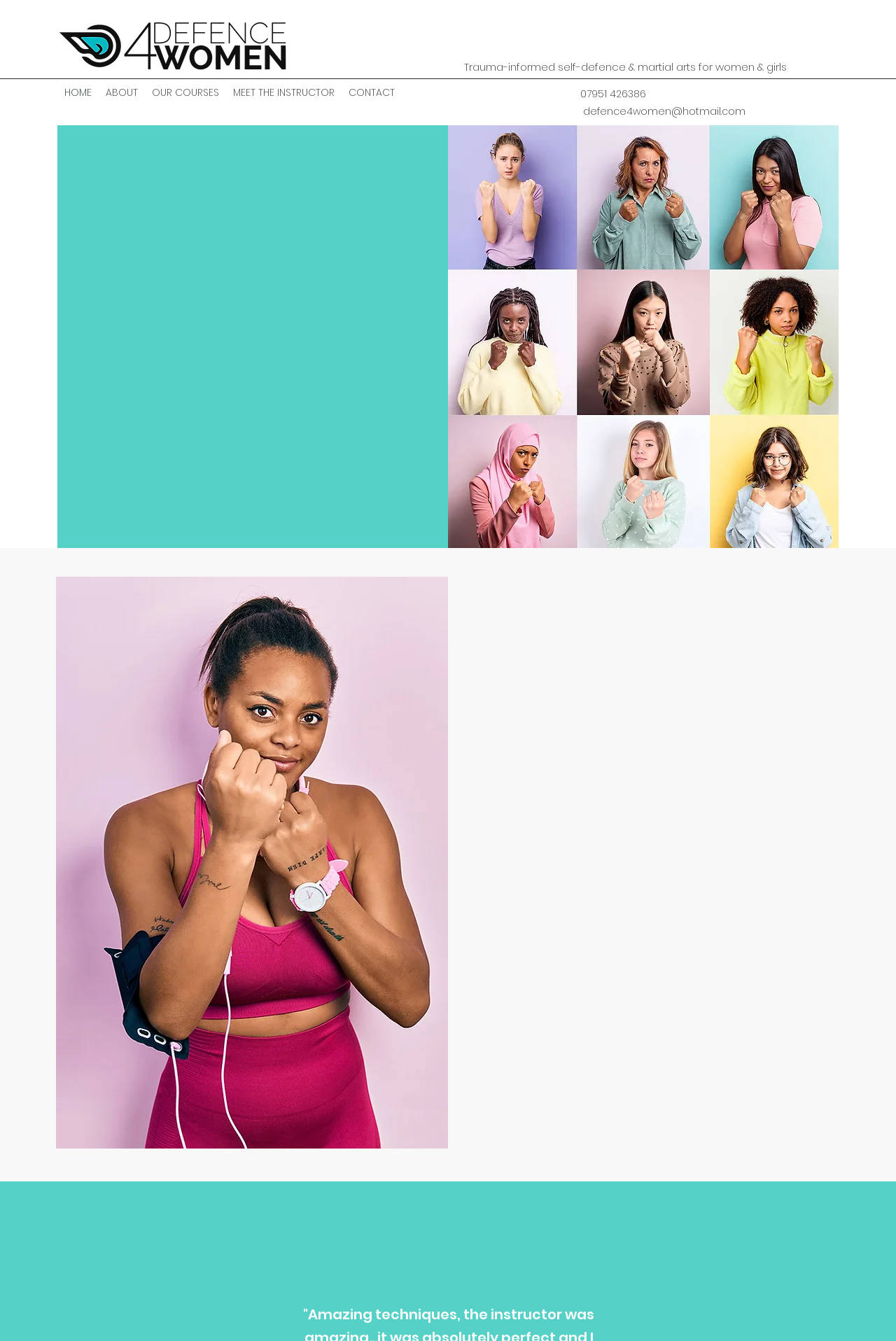Please provide a detailed answer to the question below based on the screenshot: 
What is the purpose of the 'Learn More' link?

The 'Learn More' link is likely intended to provide more information about the self-defence courses and workshops offered by Defence4Women, allowing users to learn more about the topic and potentially sign up for a course.